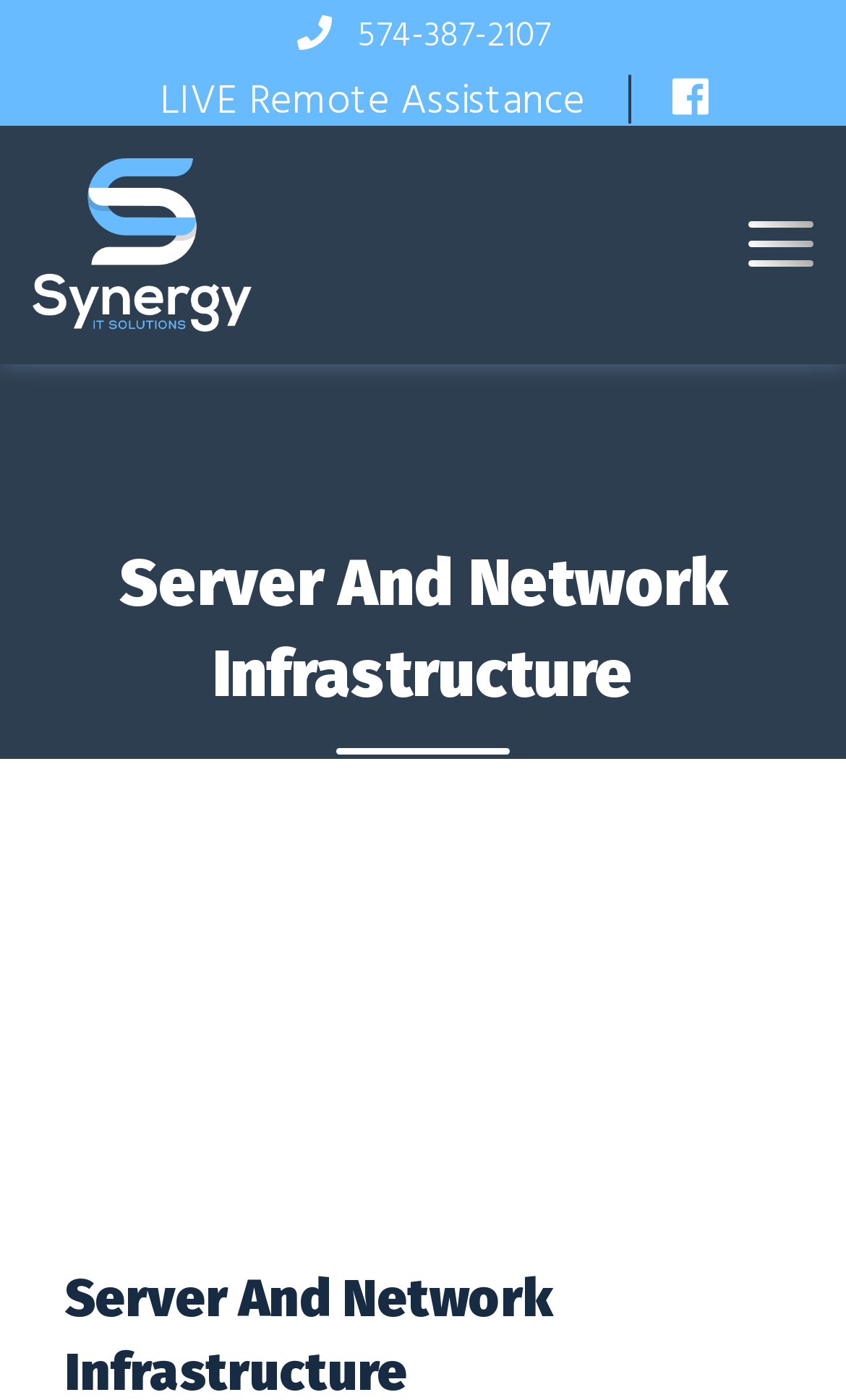Please give a short response to the question using one word or a phrase:
What is the name of the company?

Synergy IT Solutions